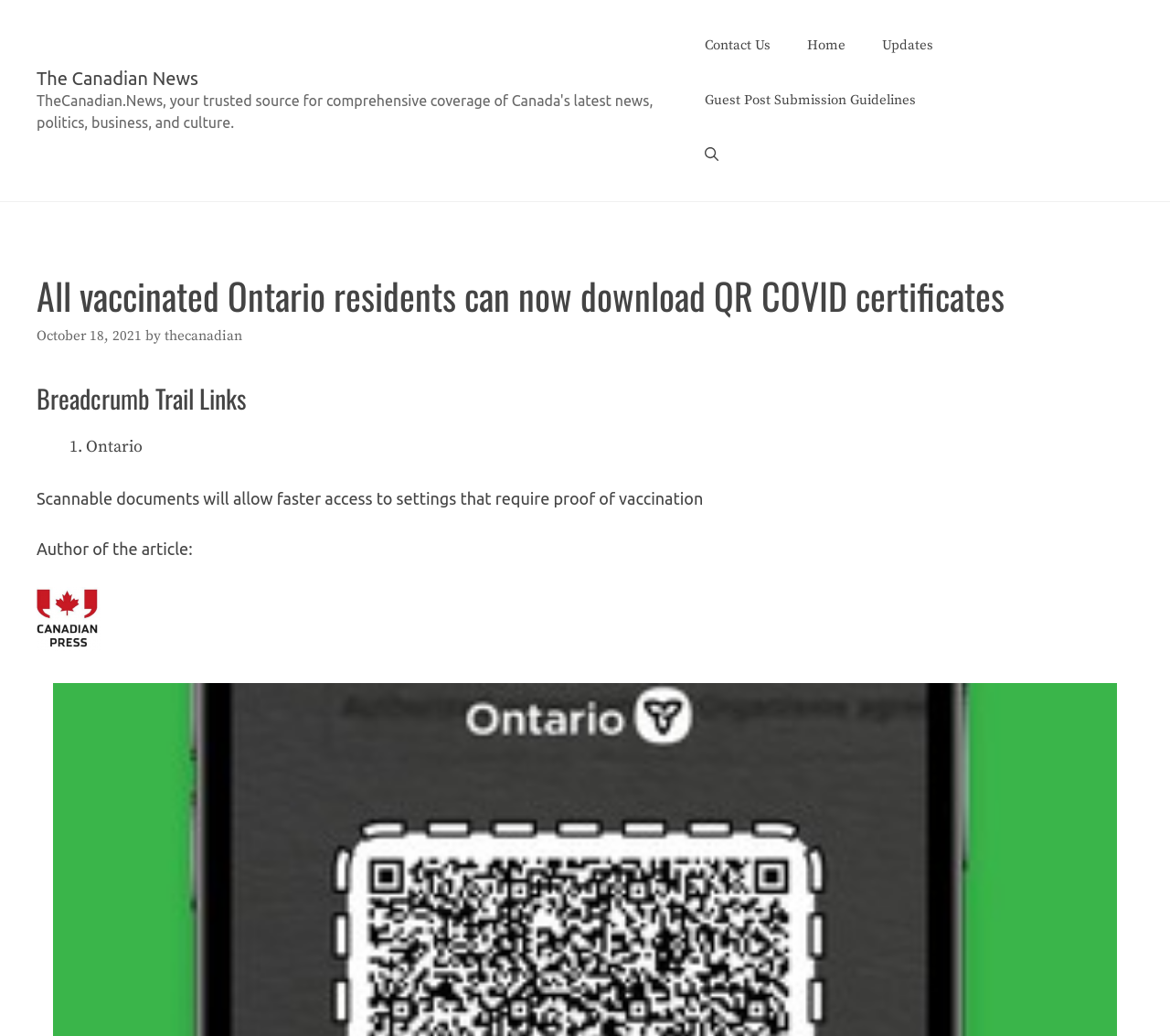What is the author of the article?
From the image, respond using a single word or phrase.

thecanadian